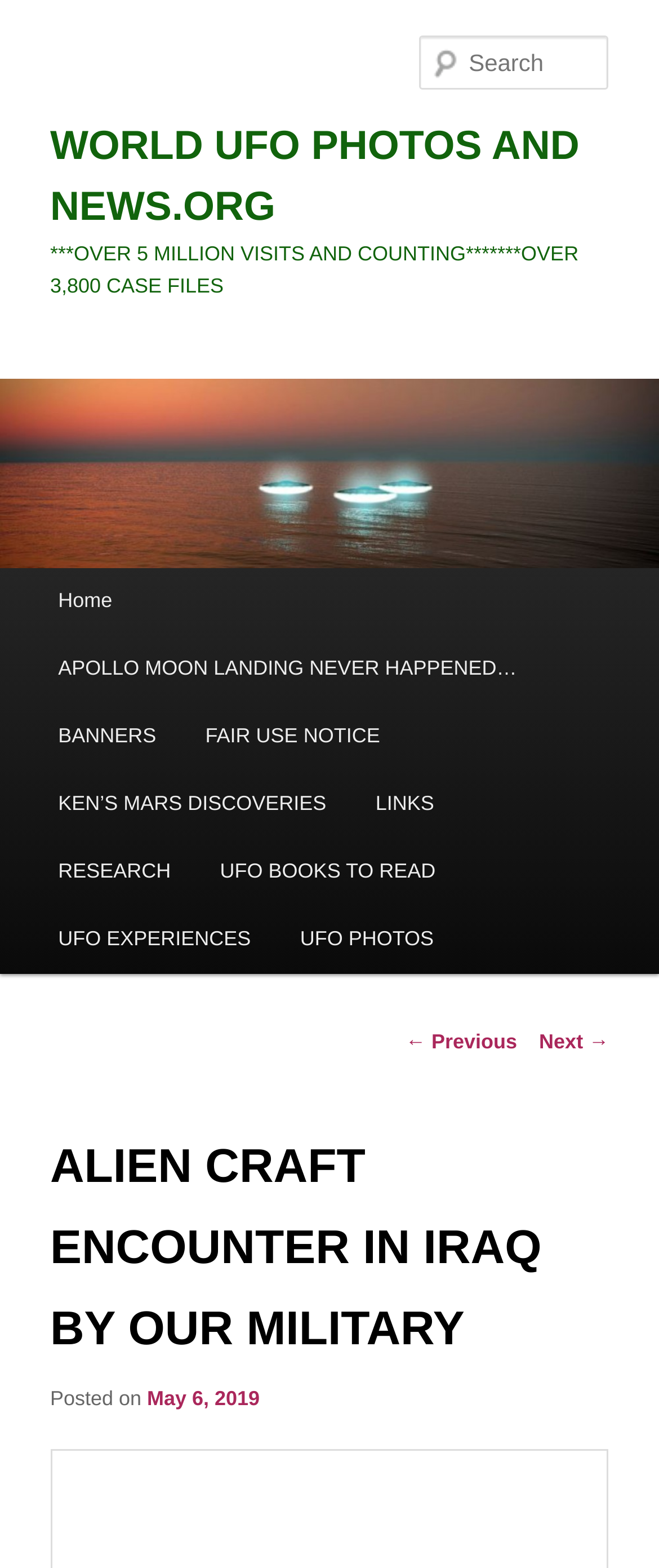Extract the primary heading text from the webpage.

WORLD UFO PHOTOS AND NEWS.ORG